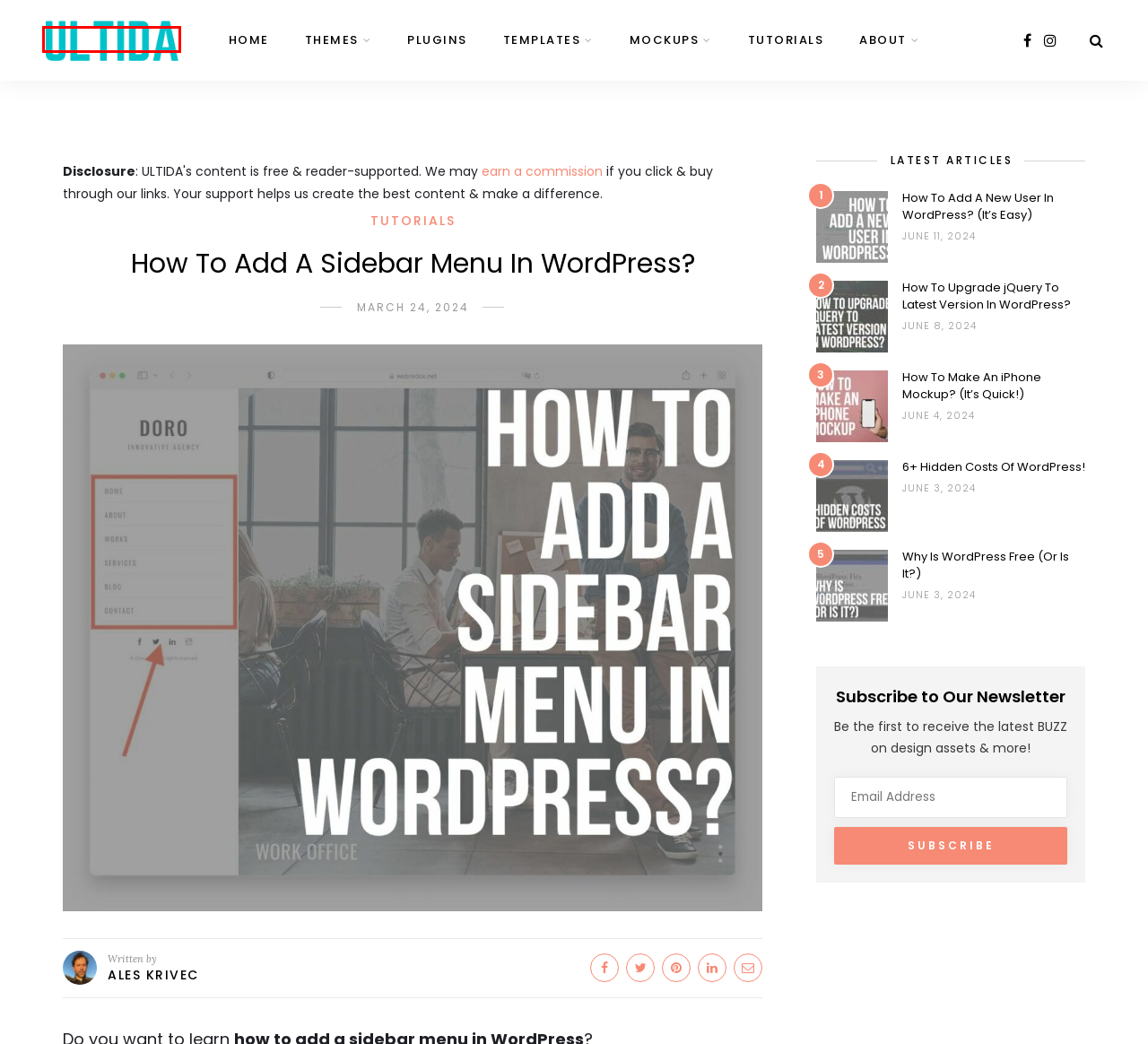Examine the screenshot of the webpage, which has a red bounding box around a UI element. Select the webpage description that best fits the new webpage after the element inside the red bounding box is clicked. Here are the choices:
A. Tutorials Archives - ULTIDA
B. How To Add A New User In WordPress? (It's Easy) - ULTIDA
C. How To Upgrade jQuery To Latest Version In WordPress? - ULTIDA
D. ULTIDA - Ultimate Digital Assets For Your Creative Projects
E. Plugins Archives - ULTIDA
F. Templates Archives - ULTIDA
G. Ales Krivec, Author at ULTIDA
H. Mockups Archives - ULTIDA

D